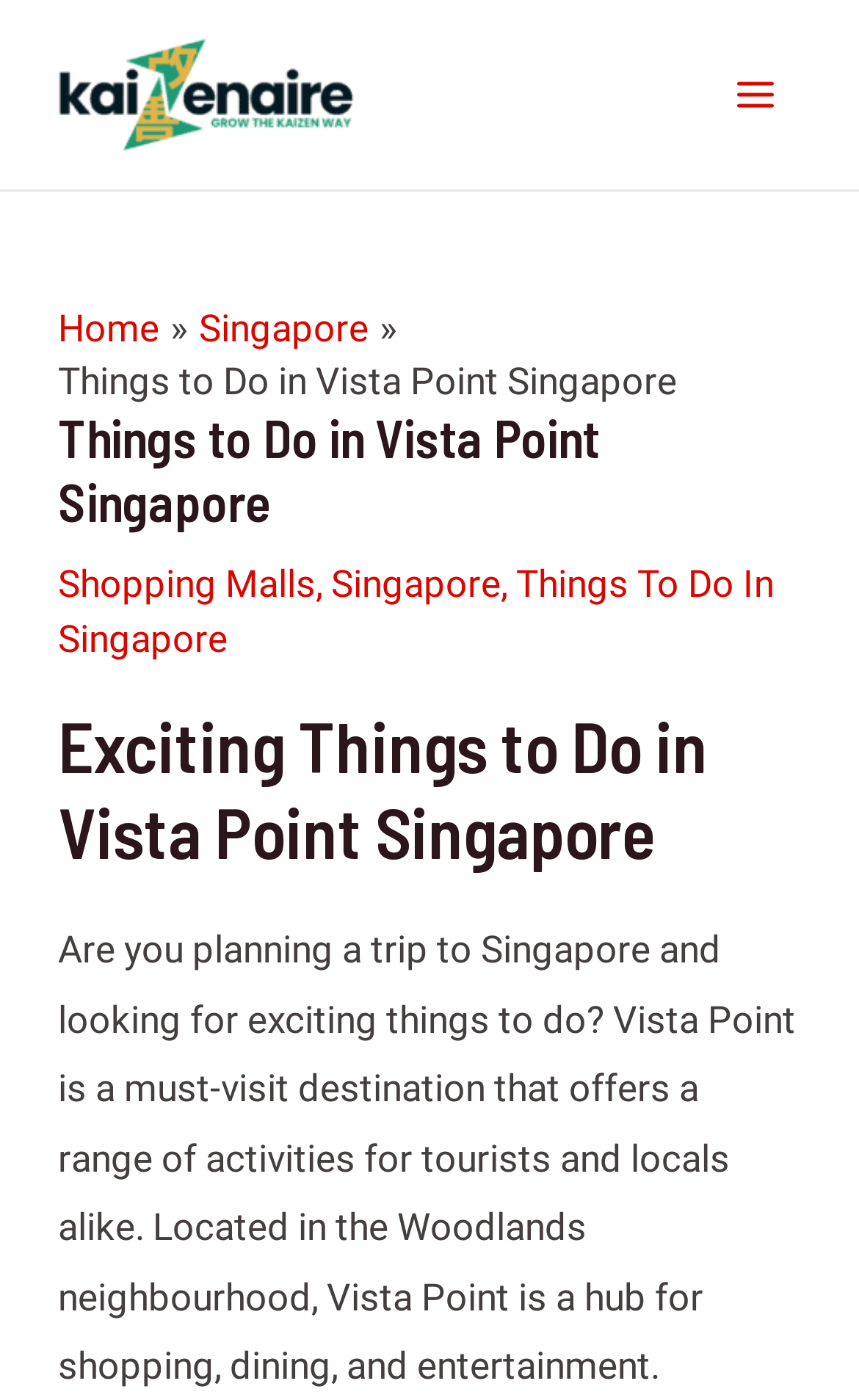Use a single word or phrase to answer the question:
What is the purpose of the webpage?

To provide information about Vista Point